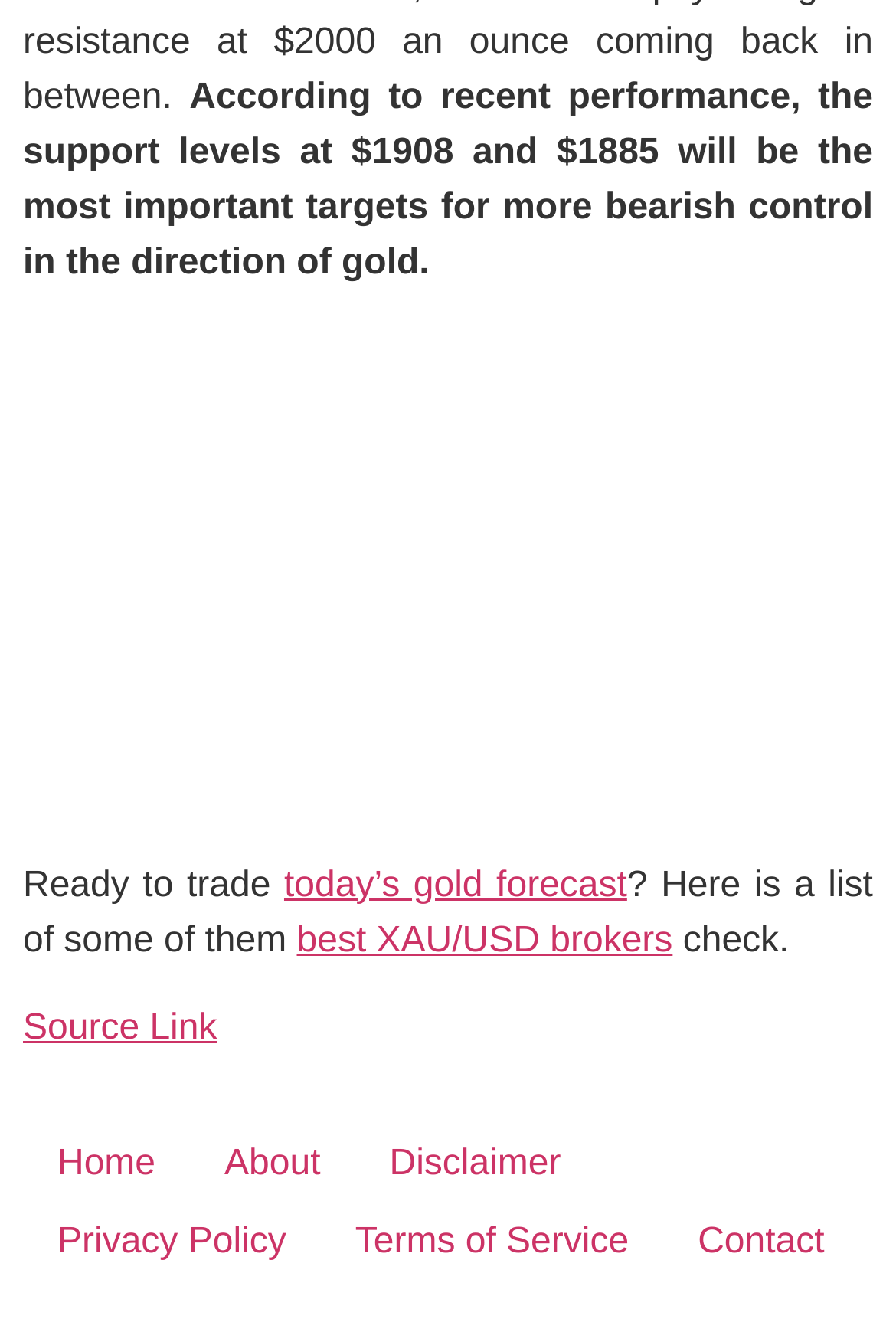What is the purpose of the webpage?
Please provide a comprehensive answer based on the details in the screenshot.

The purpose of the webpage appears to be related to trading, as indicated by the text 'Ready to trade' and the link 'today’s gold forecast', suggesting that the webpage provides information or resources for trading gold.